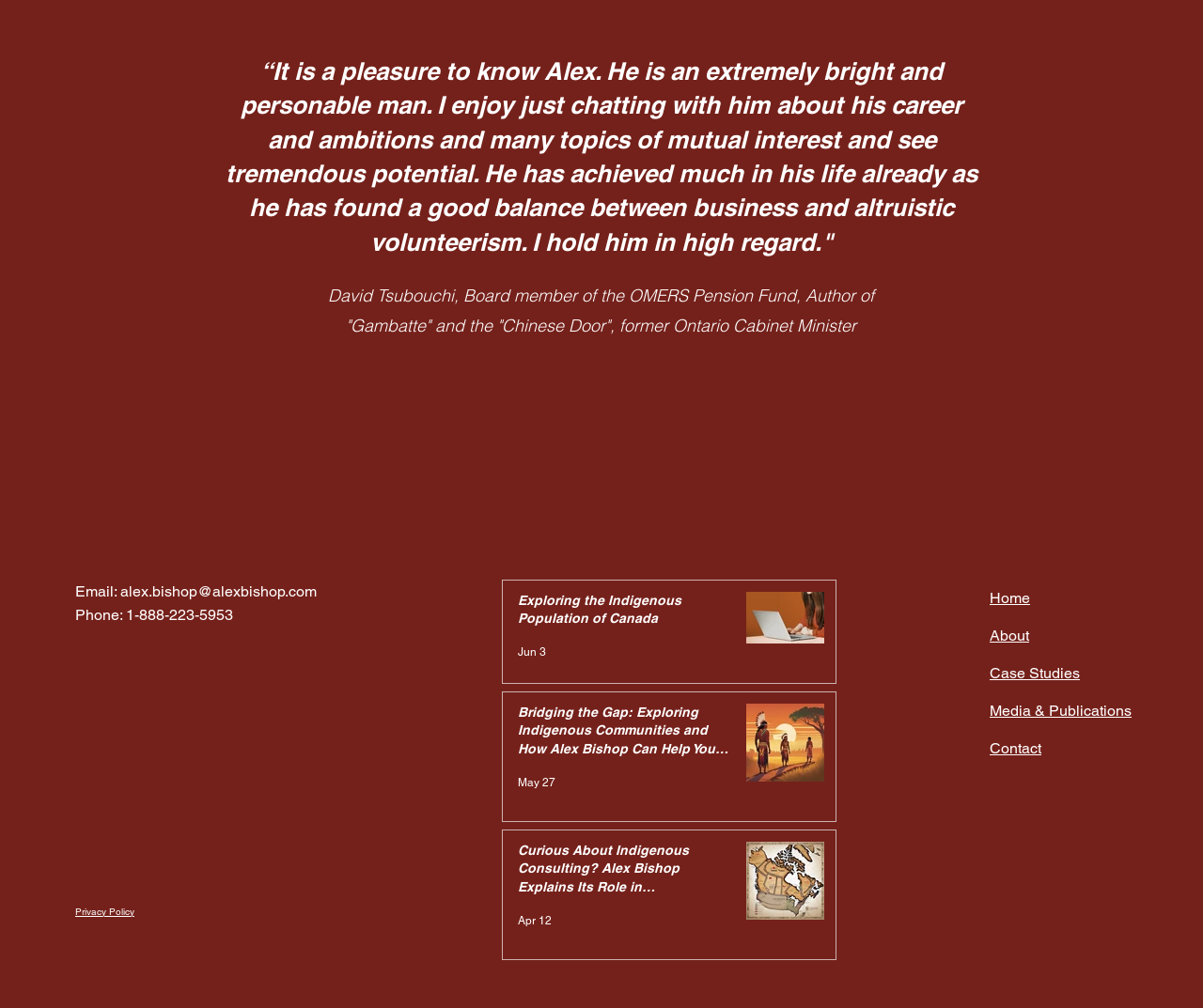Determine the bounding box coordinates of the clickable element to achieve the following action: 'Open the 'LinkedIn' social media page'. Provide the coordinates as four float values between 0 and 1, formatted as [left, top, right, bottom].

[0.819, 0.905, 0.838, 0.927]